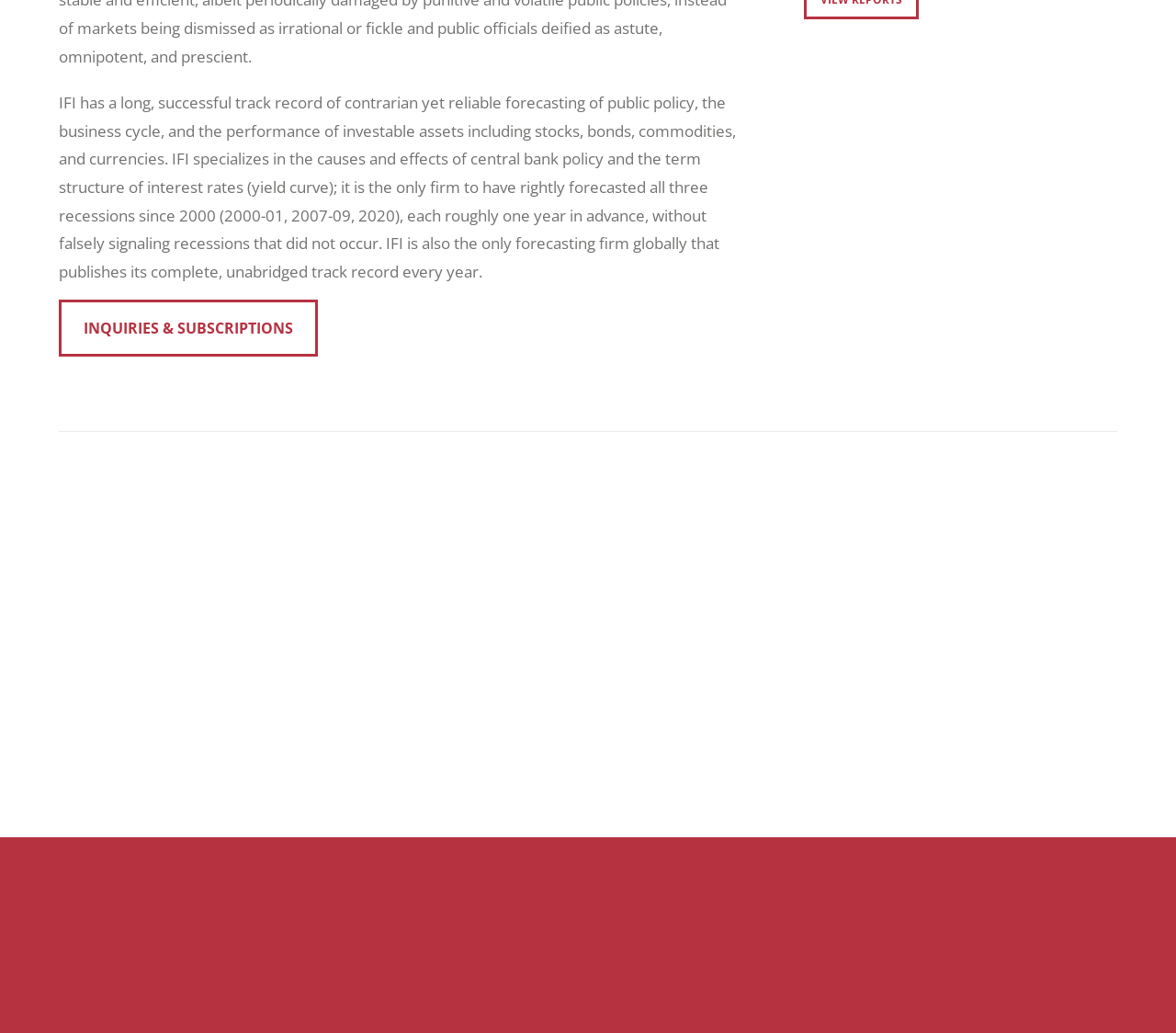Respond to the question with just a single word or phrase: 
What is the purpose of the 'INQUIRIES & SUBSCRIPTIONS' link?

To inquire or subscribe